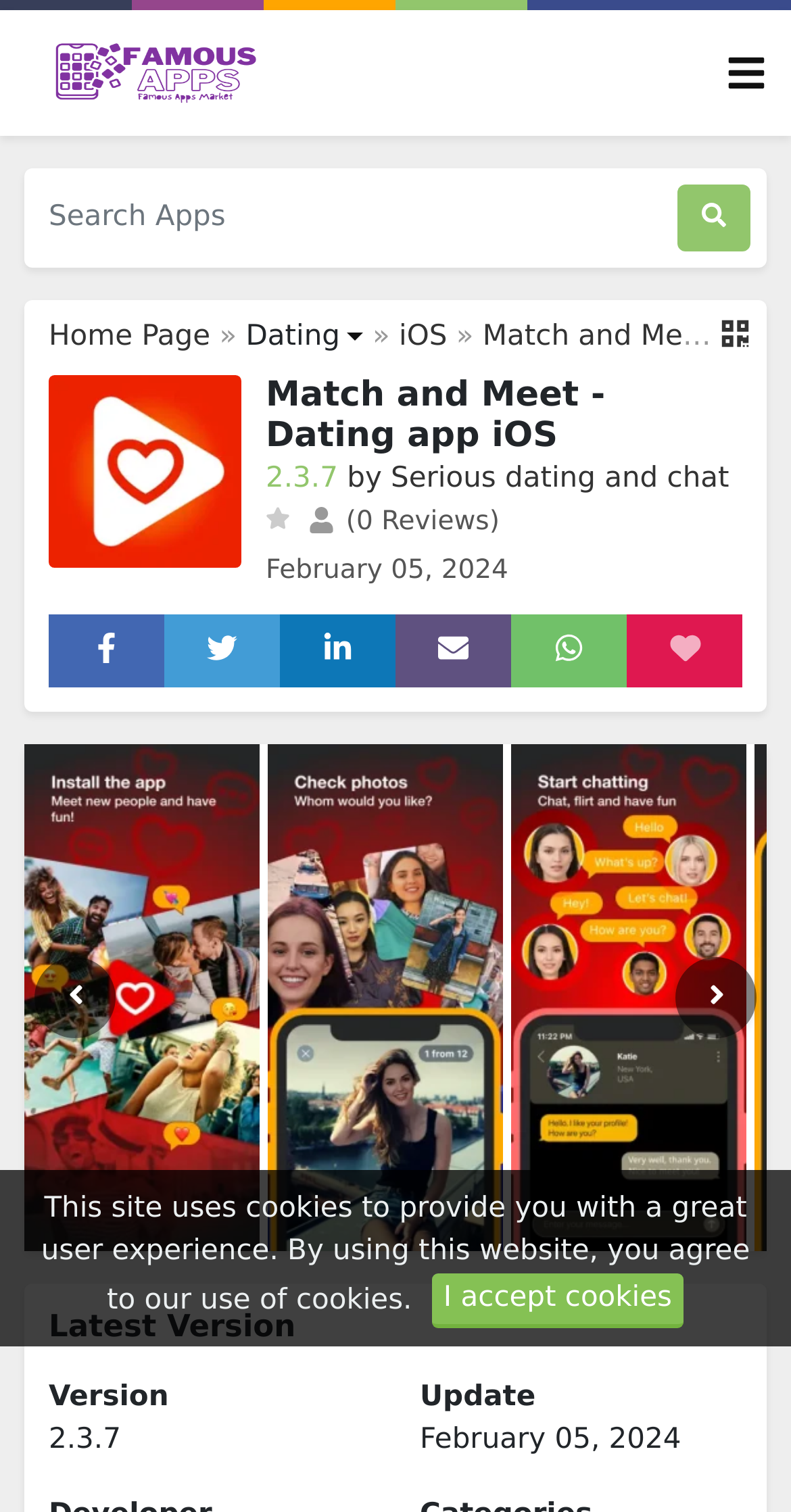Using the provided element description "Treatment", determine the bounding box coordinates of the UI element.

None